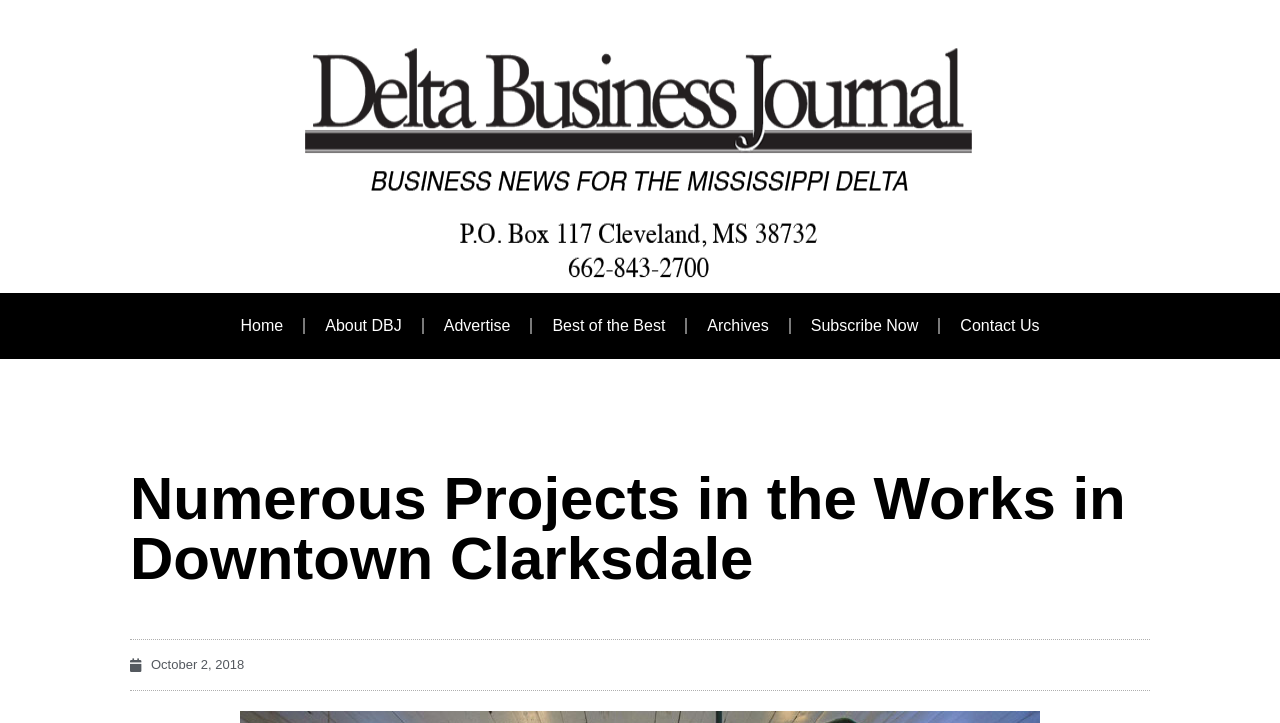Extract the primary header of the webpage and generate its text.

Numerous Projects in the Works in Downtown Clarksdale